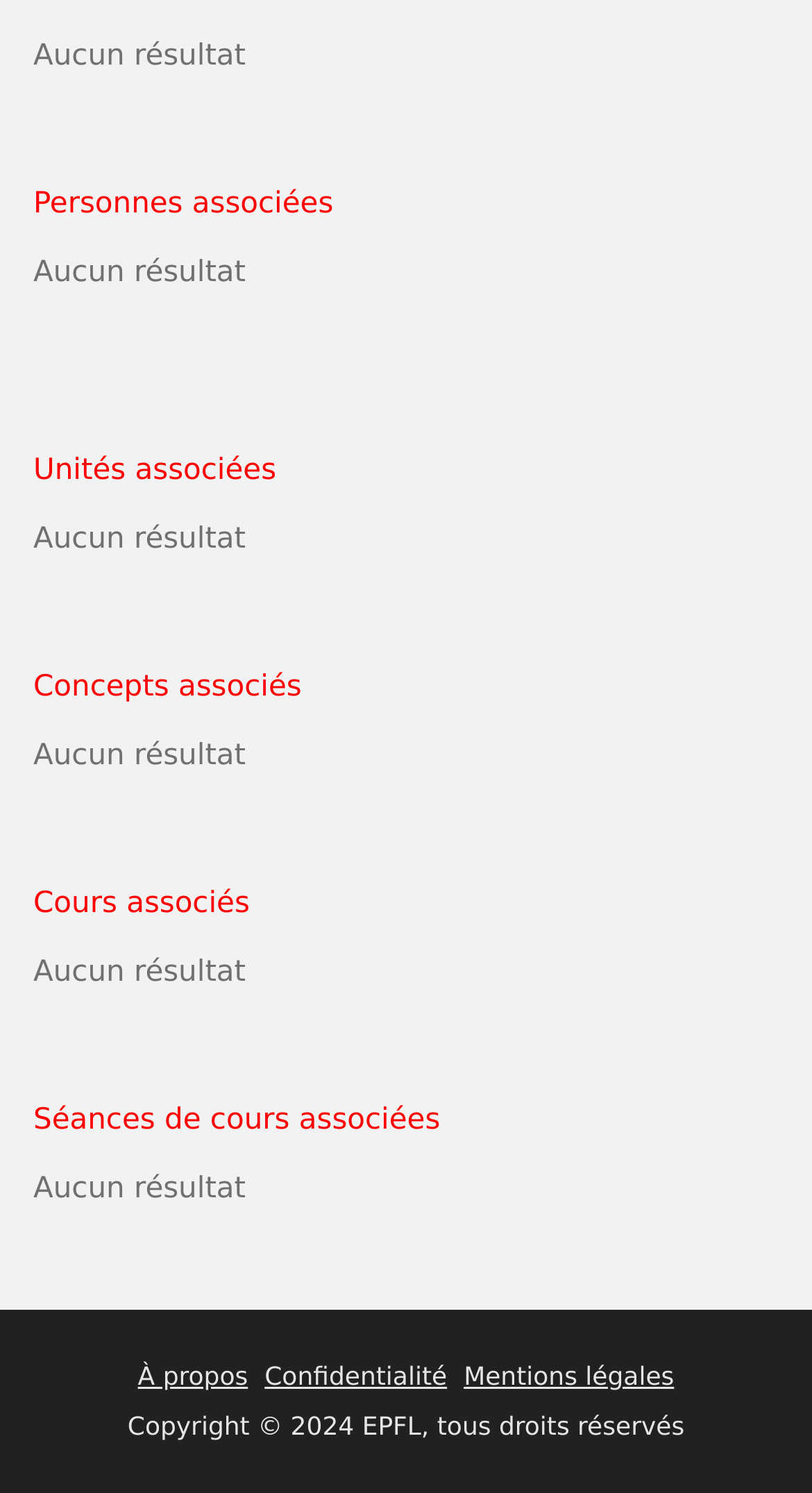What is the copyright information on this webpage?
Please respond to the question with a detailed and informative answer.

I found the static text element at the bottom of the webpage that contains the copyright information. The text is 'Copyright © 2024 EPFL, tous droits réservés', which indicates that the webpage is copyrighted by EPFL in 2024.